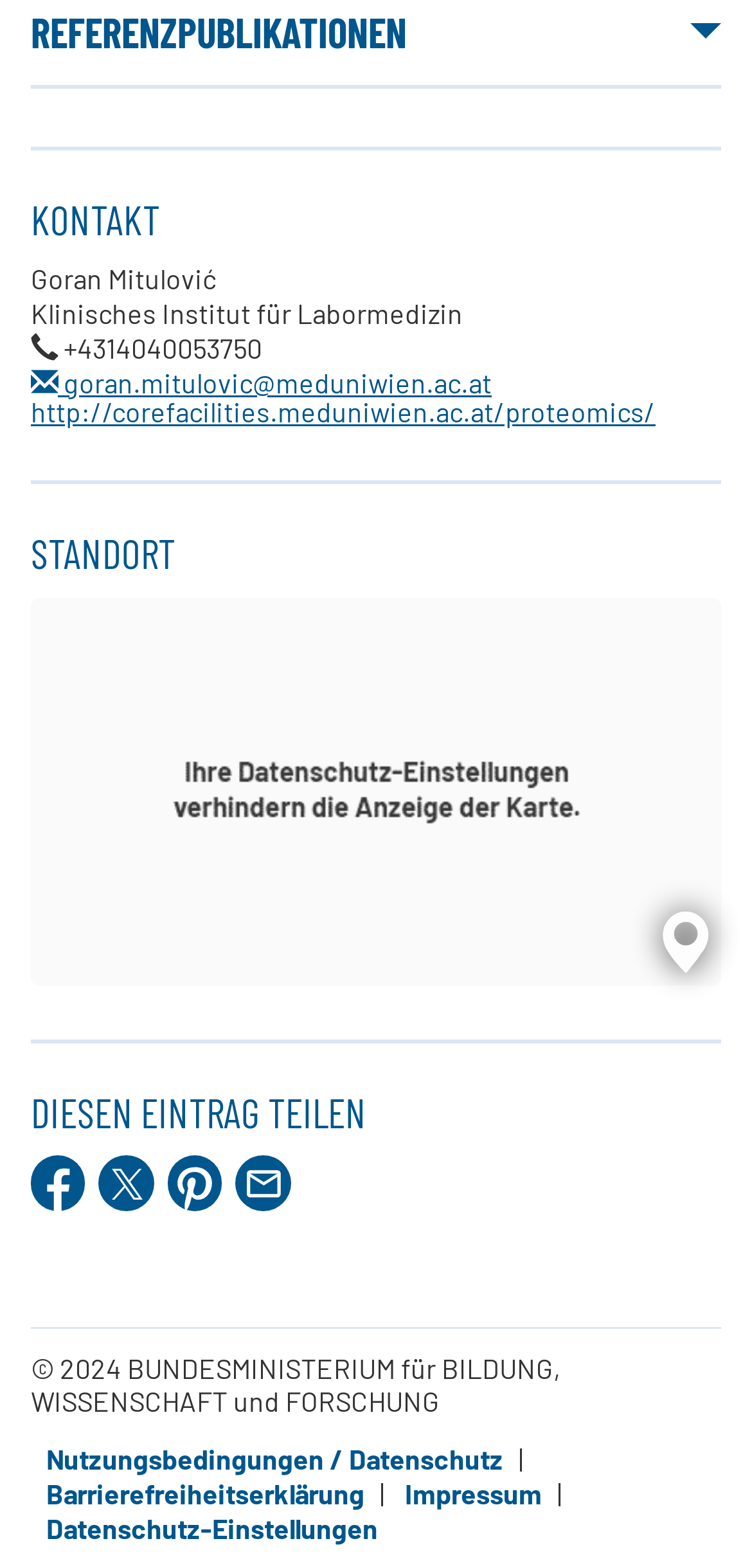What is the institution where Goran Mitulović works?
Identify the answer in the screenshot and reply with a single word or phrase.

Klinisches Institut für Labormedizin